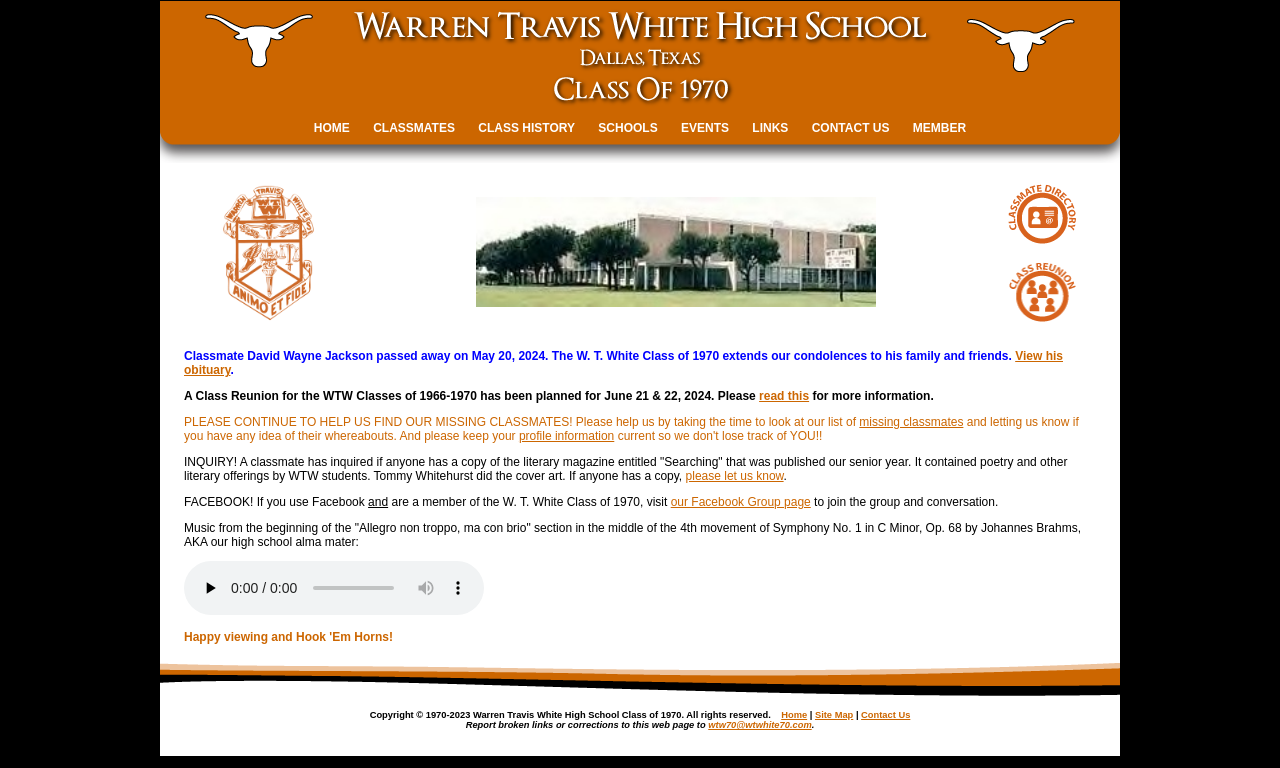Determine the bounding box coordinates of the clickable element necessary to fulfill the instruction: "View his obituary". Provide the coordinates as four float numbers within the 0 to 1 range, i.e., [left, top, right, bottom].

[0.144, 0.454, 0.83, 0.491]